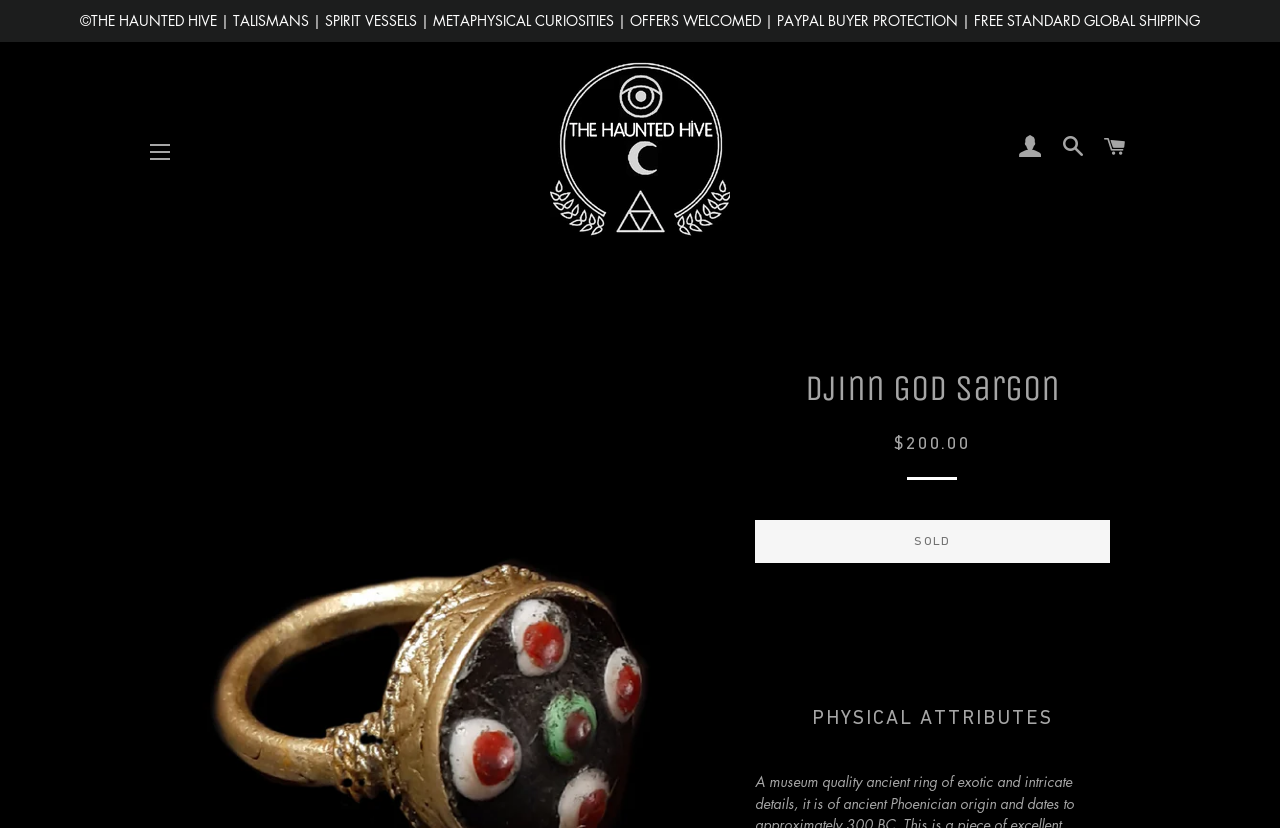Find the bounding box coordinates corresponding to the UI element with the description: "Cart". The coordinates should be formatted as [left, top, right, bottom], with values as floats between 0 and 1.

[0.857, 0.14, 0.887, 0.217]